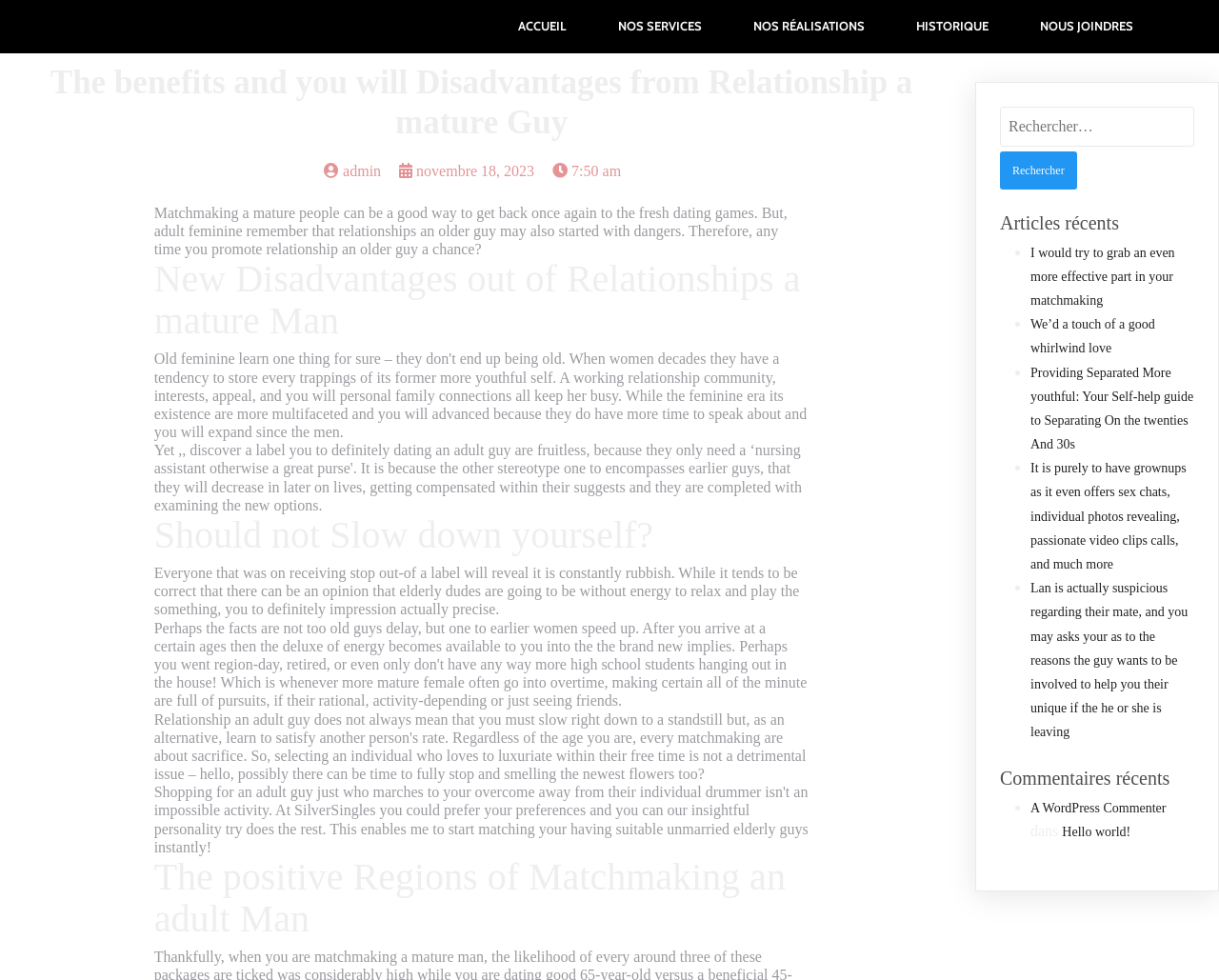What is the purpose of the search box?
Answer briefly with a single word or phrase based on the image.

To search the website